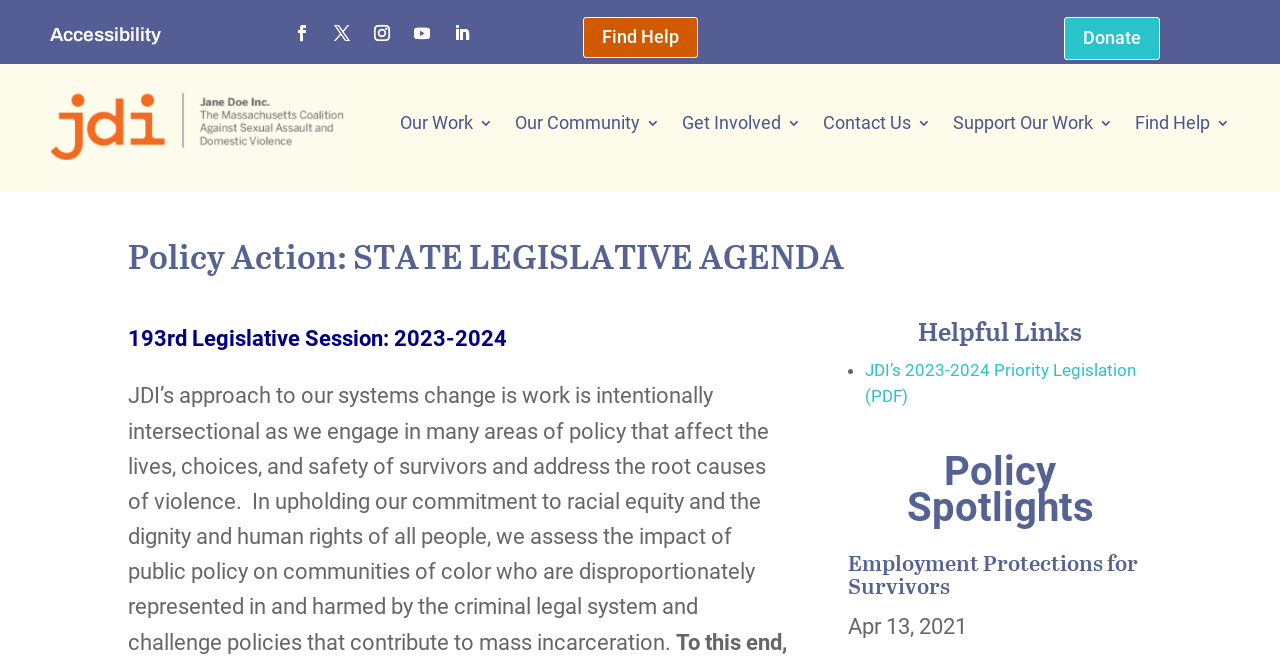Please specify the bounding box coordinates of the area that should be clicked to accomplish the following instruction: "Click Accessibility". The coordinates should consist of four float numbers between 0 and 1, i.e., [left, top, right, bottom].

[0.039, 0.036, 0.126, 0.068]